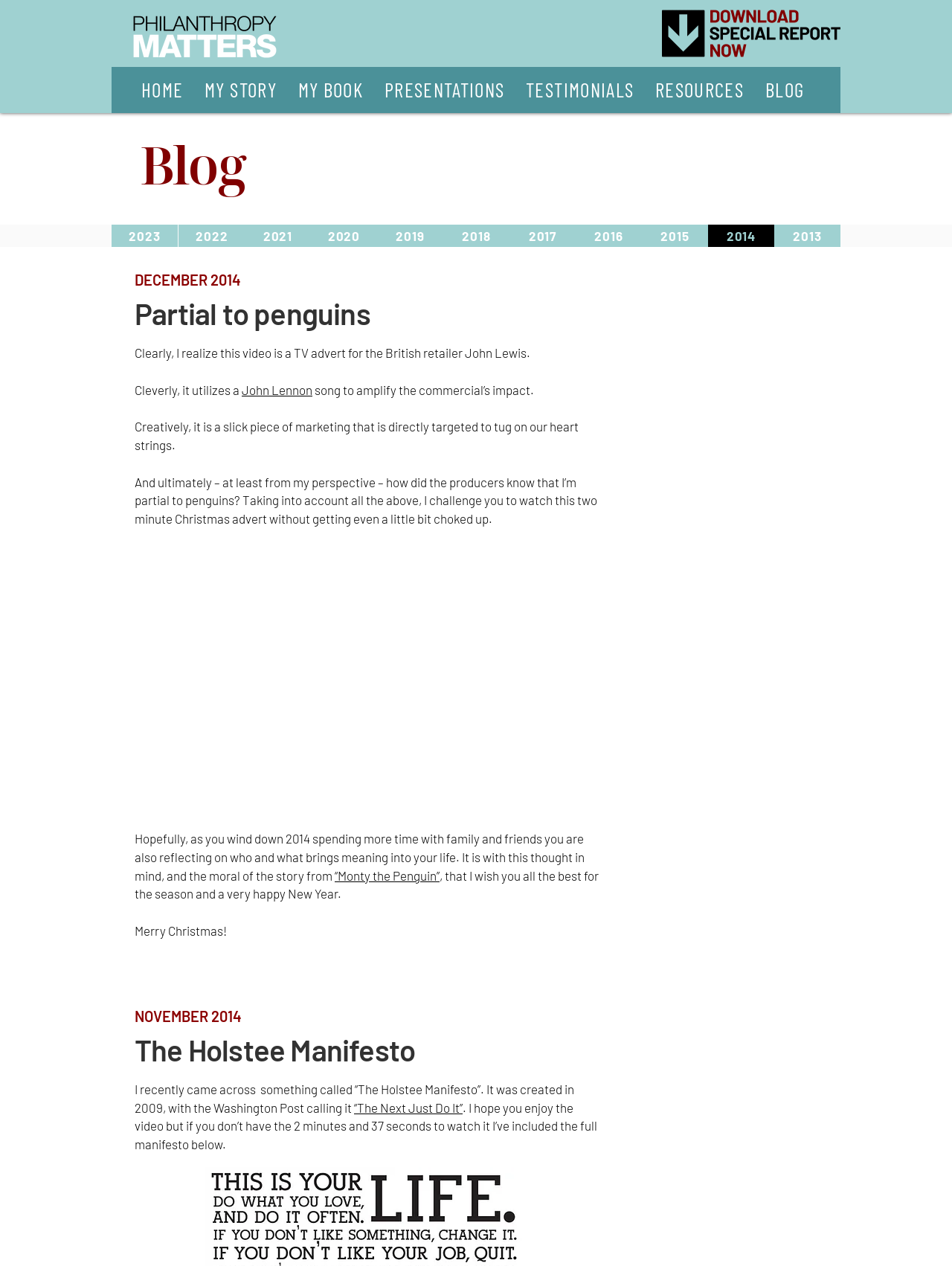Specify the bounding box coordinates of the element's area that should be clicked to execute the given instruction: "view About Us page". The coordinates should be four float numbers between 0 and 1, i.e., [left, top, right, bottom].

None